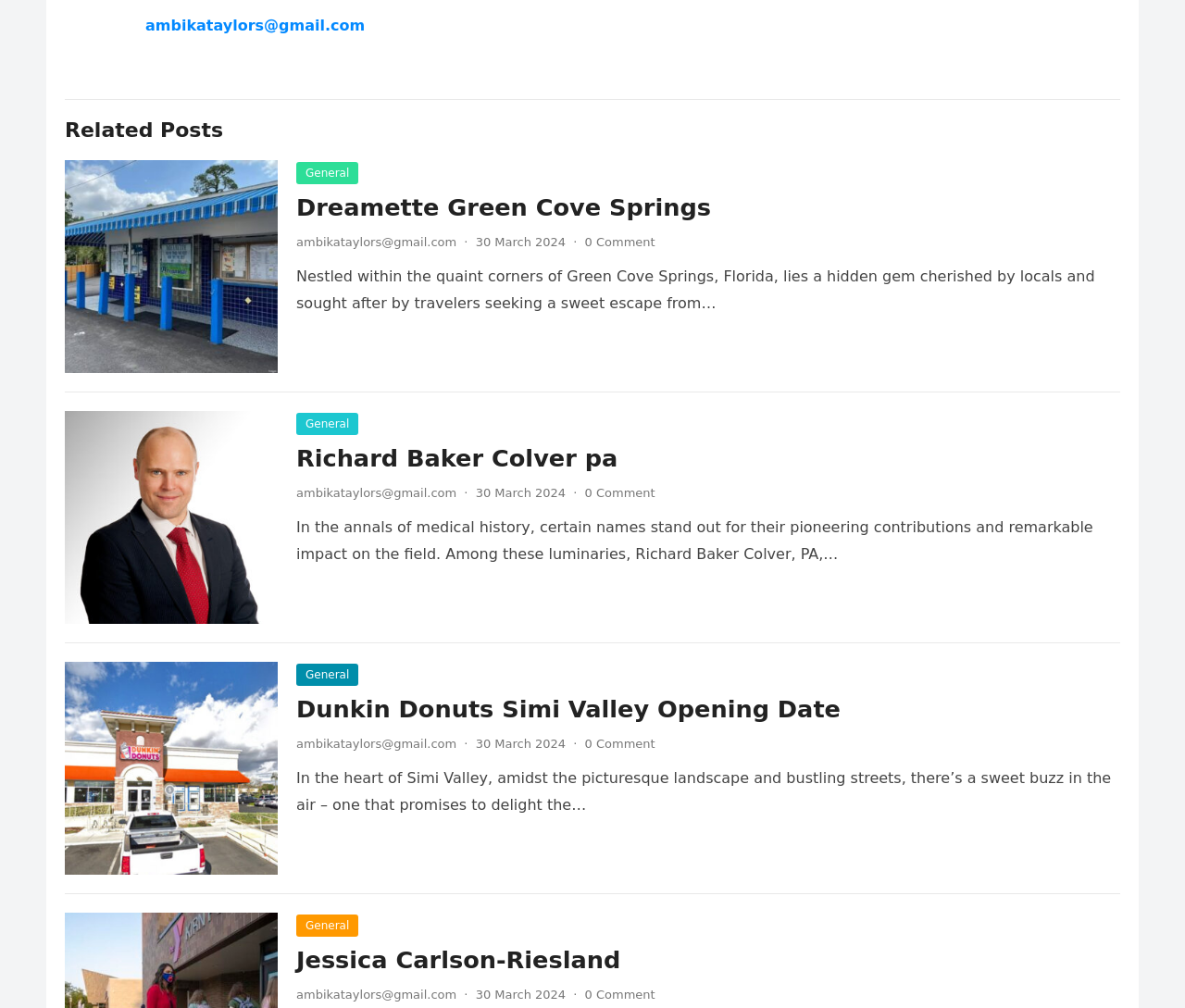Identify the bounding box coordinates of the HTML element based on this description: "Richard Baker Colver pa".

[0.25, 0.441, 0.521, 0.469]